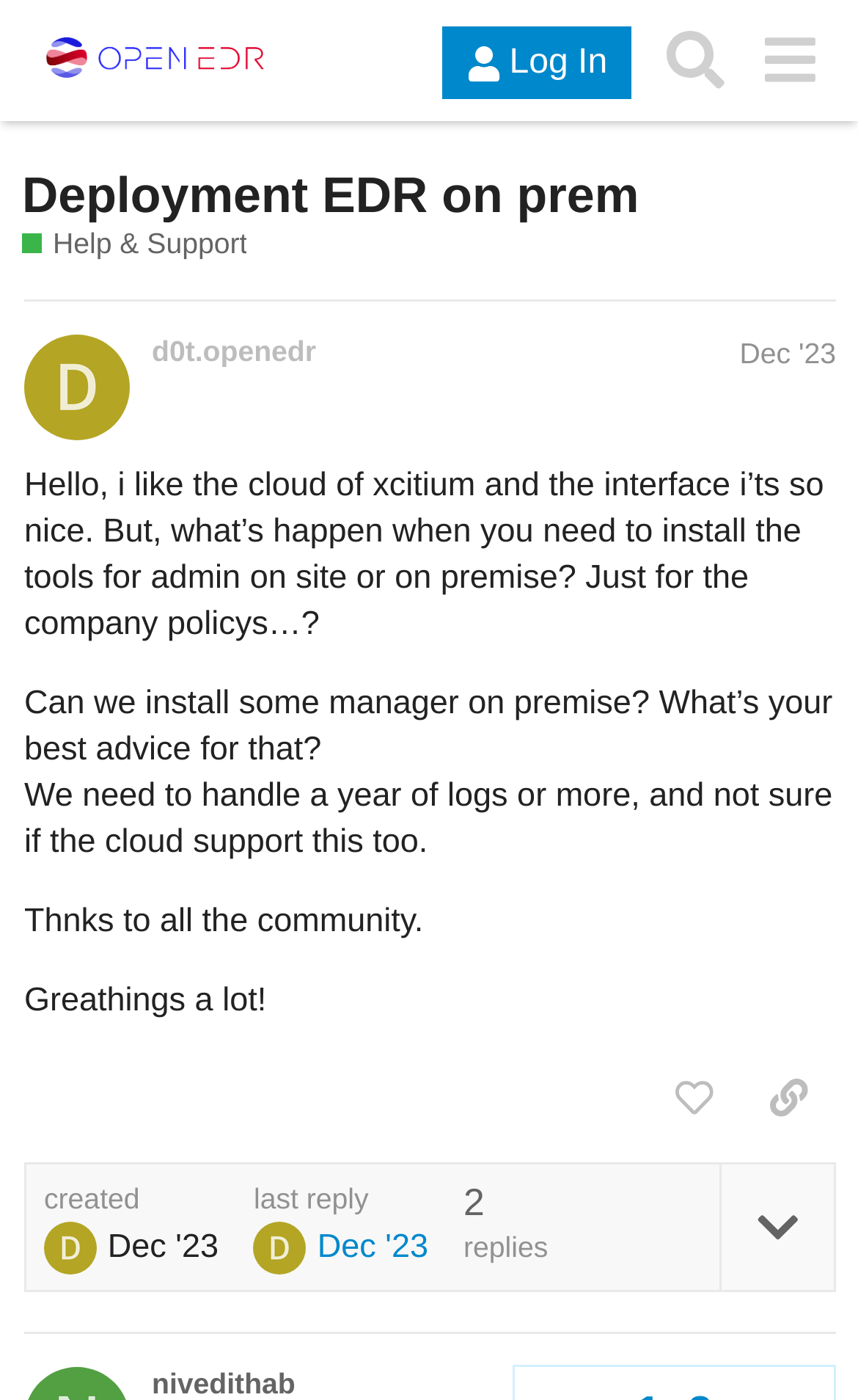Determine the bounding box for the HTML element described here: "parent_node: Dec '23". The coordinates should be given as [left, top, right, bottom] with each number being a float between 0 and 1.

[0.051, 0.877, 0.125, 0.904]